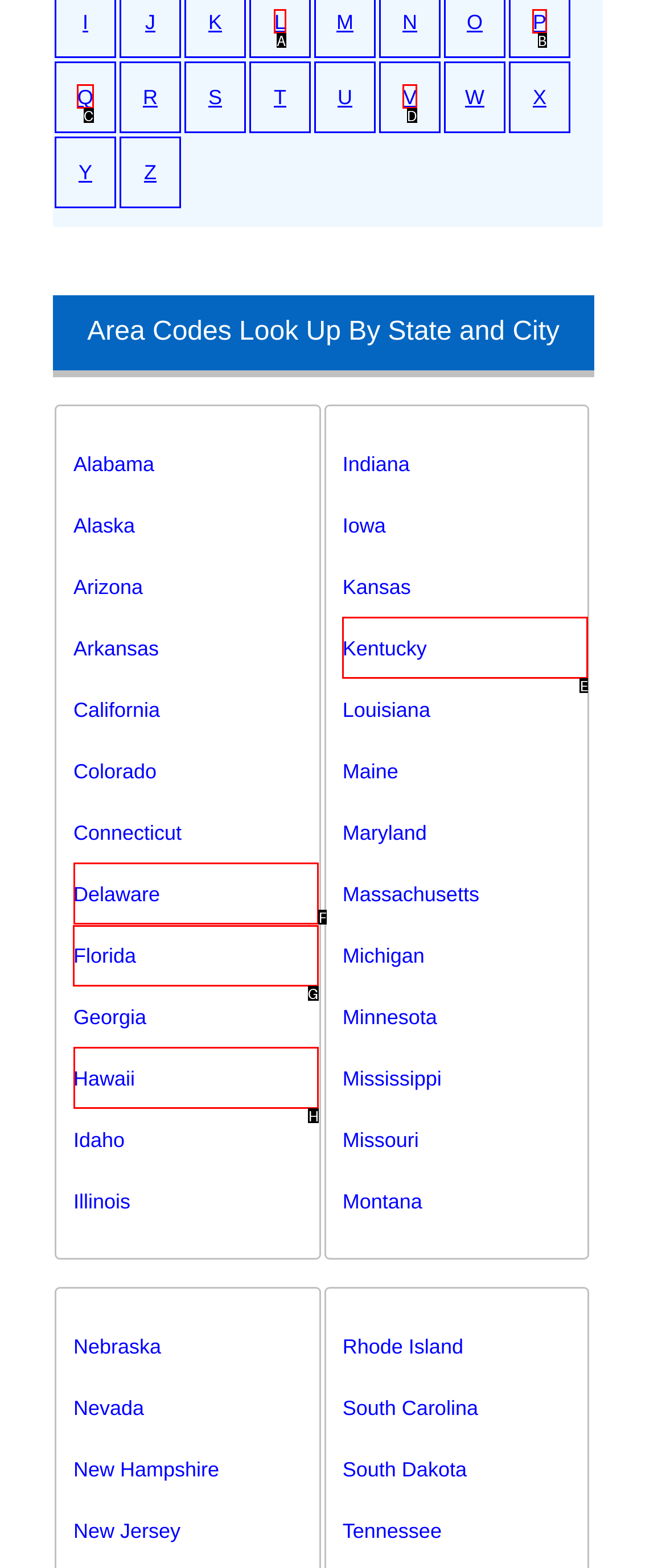Which HTML element should be clicked to complete the following task: Find area codes in Florida?
Answer with the letter corresponding to the correct choice.

G